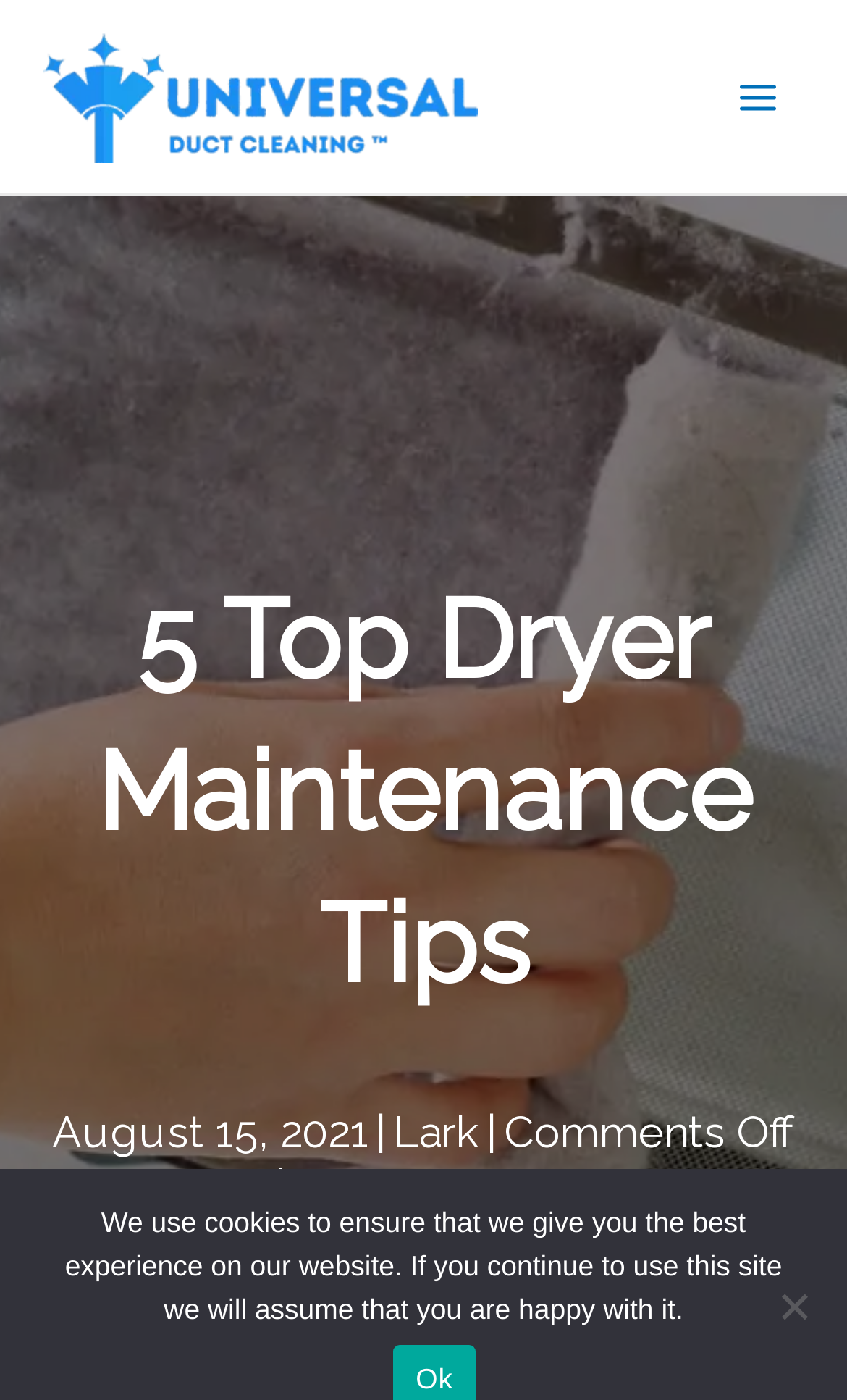What is the topic of the article?
Answer the question with a single word or phrase derived from the image.

Dryer Maintenance Tips